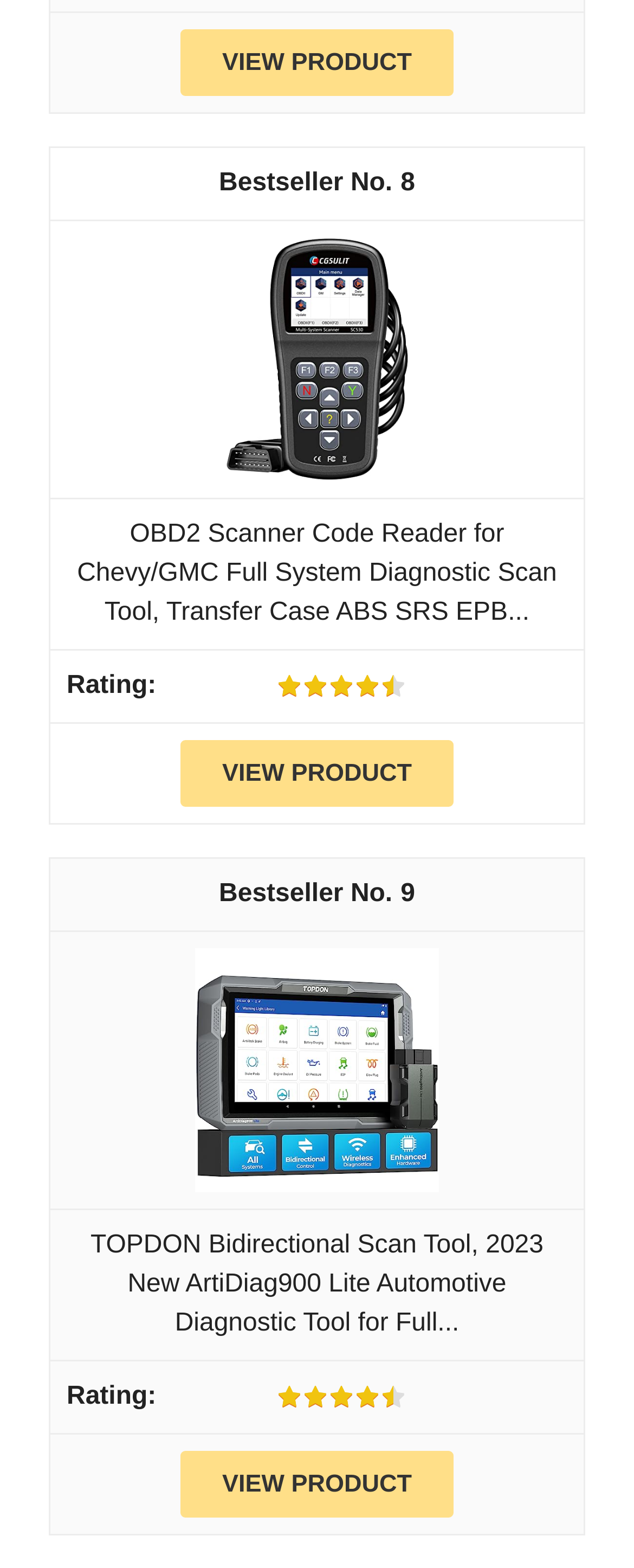Bounding box coordinates should be in the format (top-left x, top-left y, bottom-right x, bottom-right y) and all values should be floating point numbers between 0 and 1. Determine the bounding box coordinate for the UI element described as: title="Reviews on Amazon"

[0.437, 0.429, 0.642, 0.446]